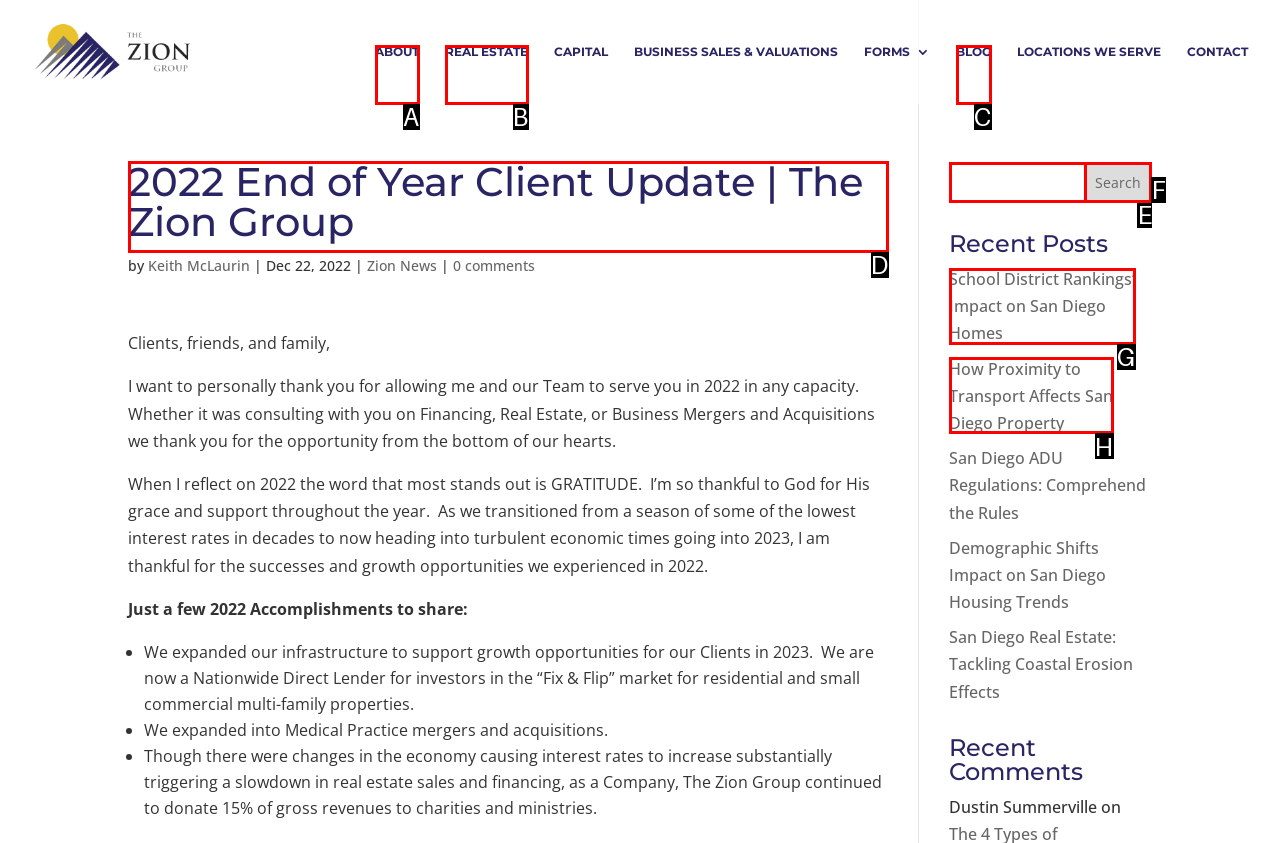Identify the correct UI element to click for this instruction: Read the '2022 End of Year Client Update'
Respond with the appropriate option's letter from the provided choices directly.

D